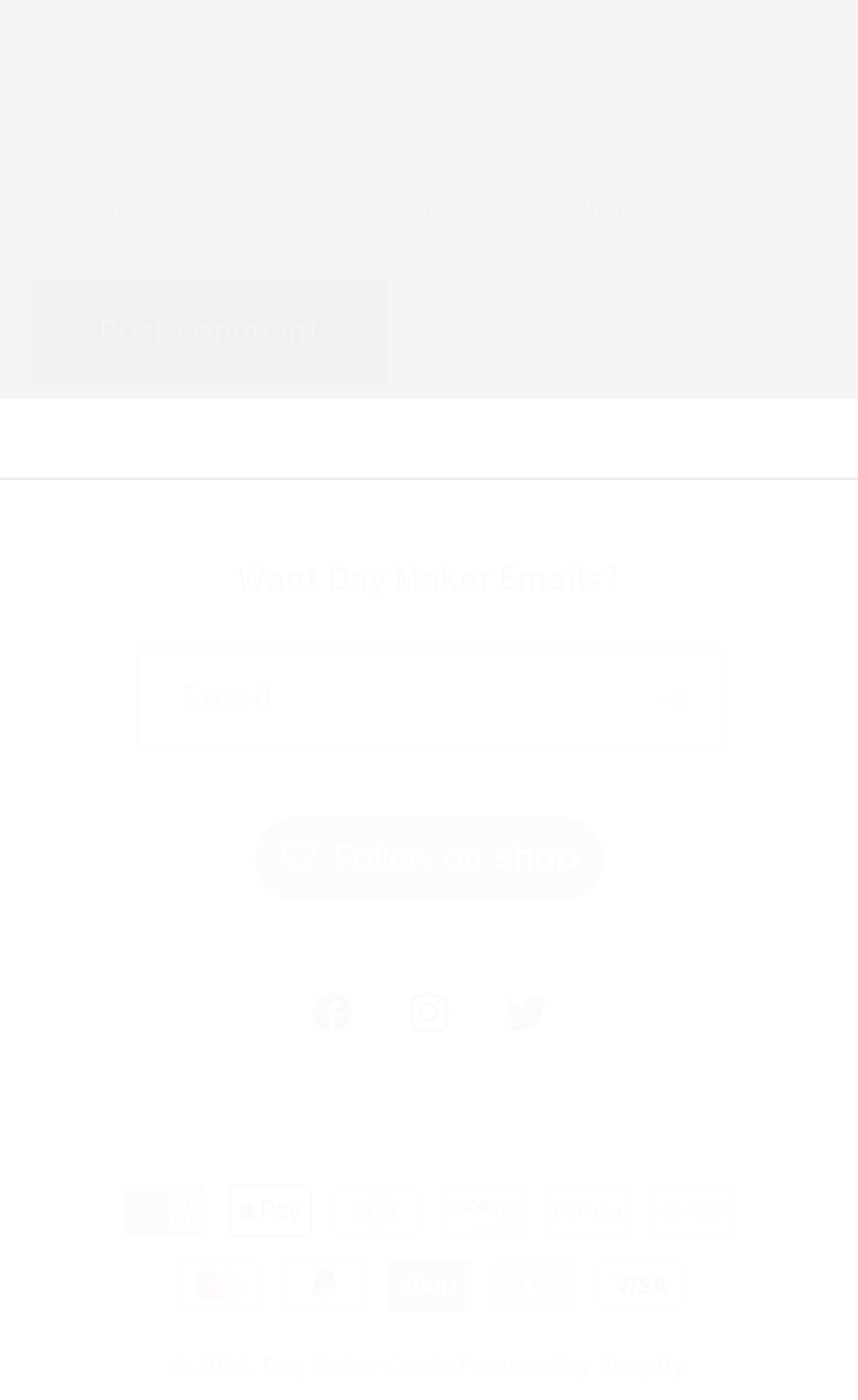Please answer the following question using a single word or phrase: 
What is the copyright year mentioned on the webpage?

2024